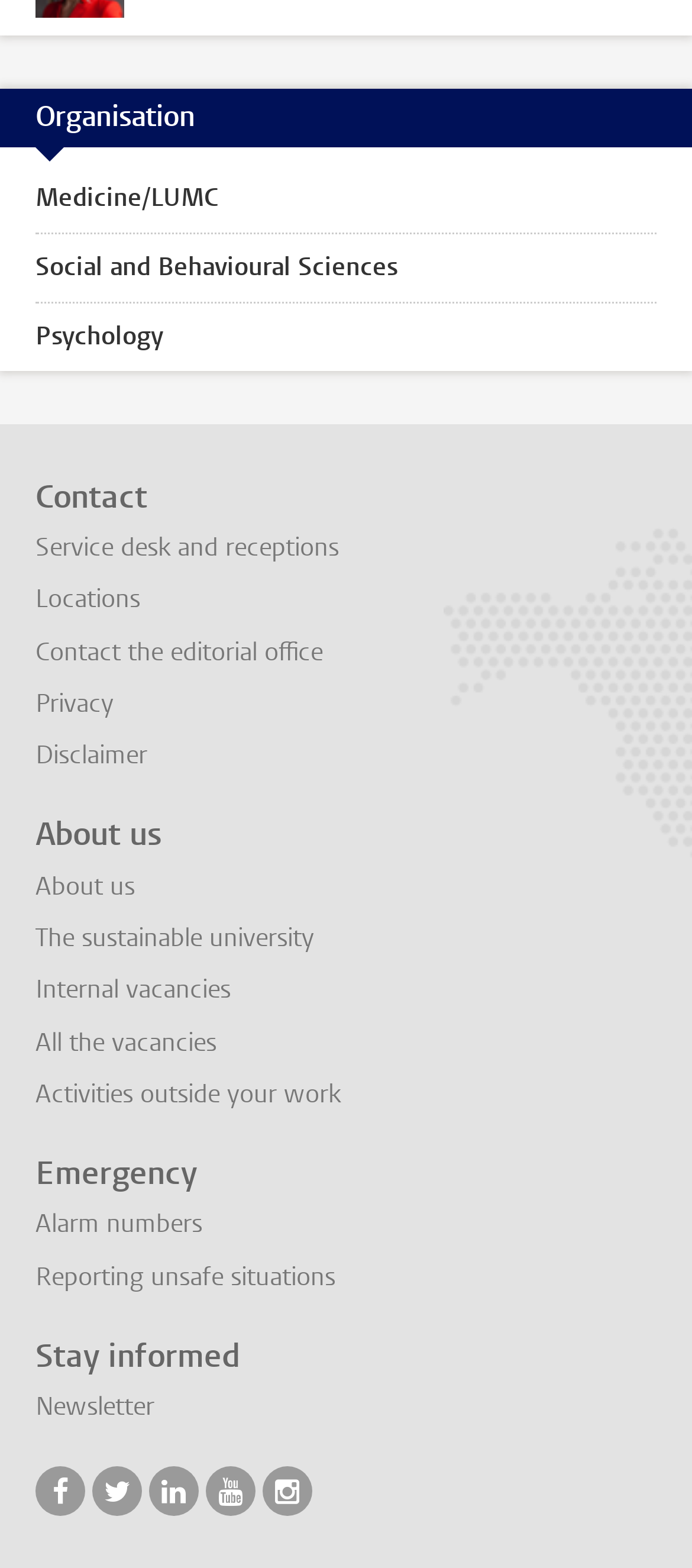Show me the bounding box coordinates of the clickable region to achieve the task as per the instruction: "Contact the editorial office".

[0.051, 0.405, 0.467, 0.426]